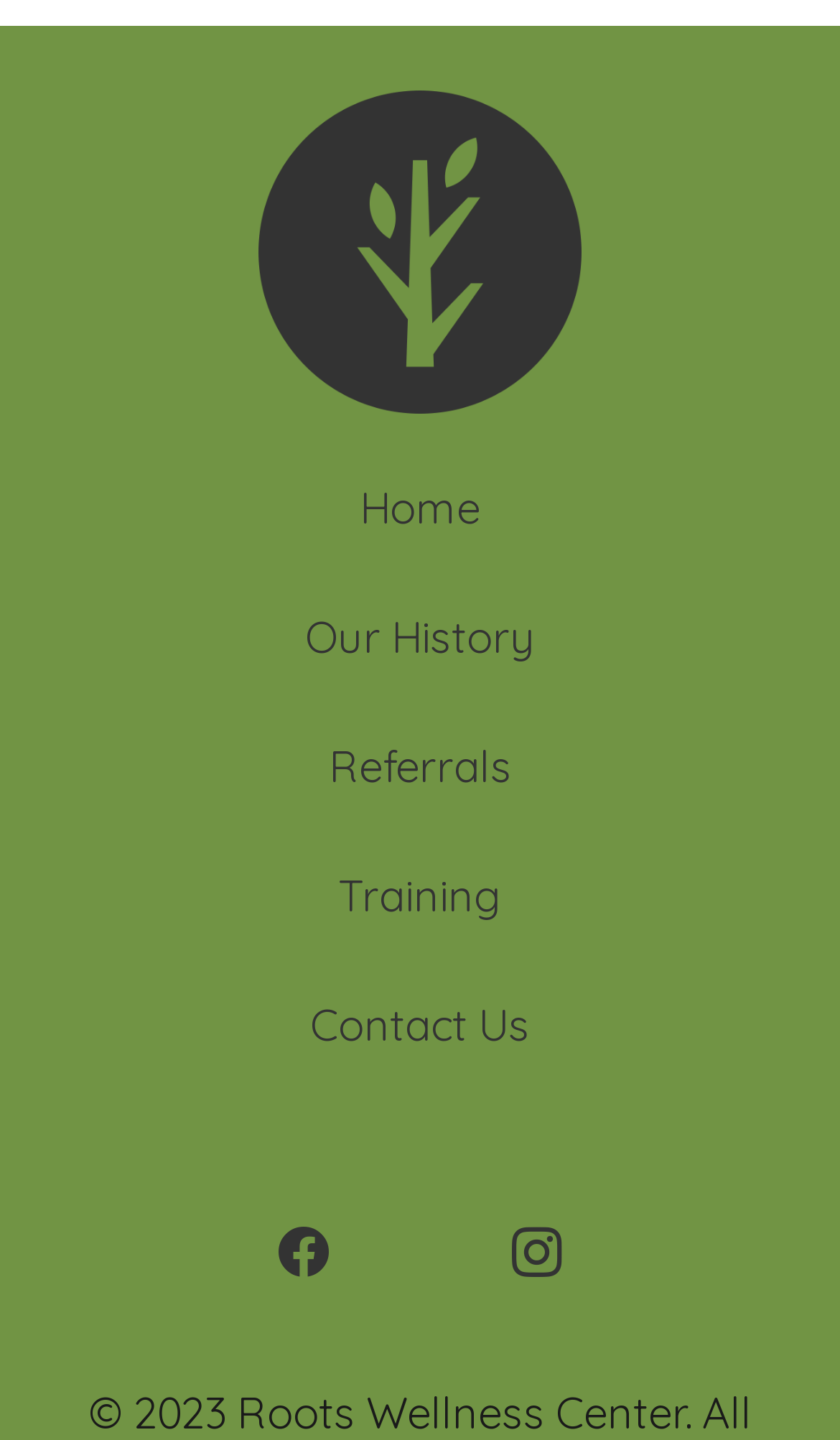Provide a brief response to the question using a single word or phrase: 
What is the last menu item on the top navigation bar?

Contact Us